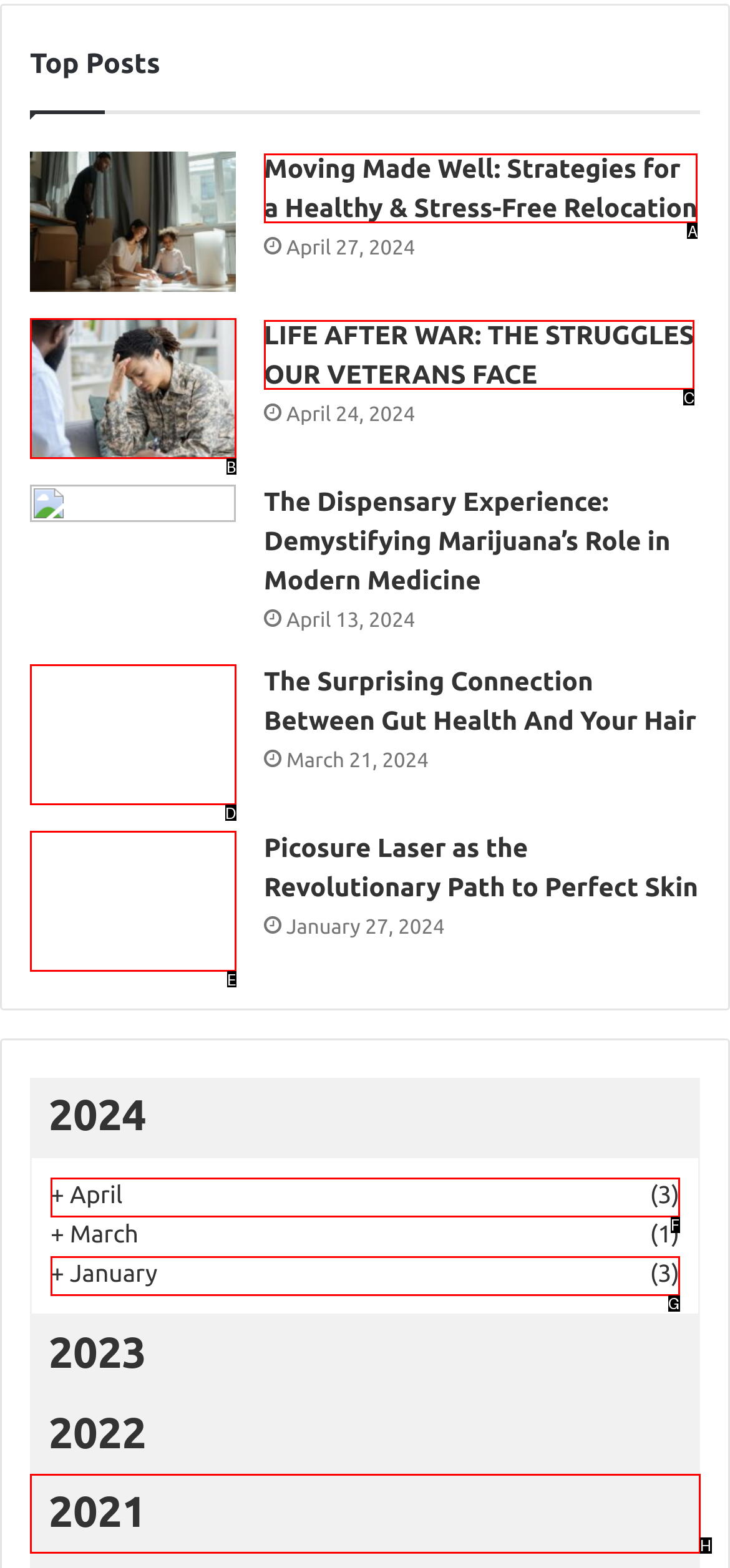From the options shown, which one fits the description: 2021? Respond with the appropriate letter.

H